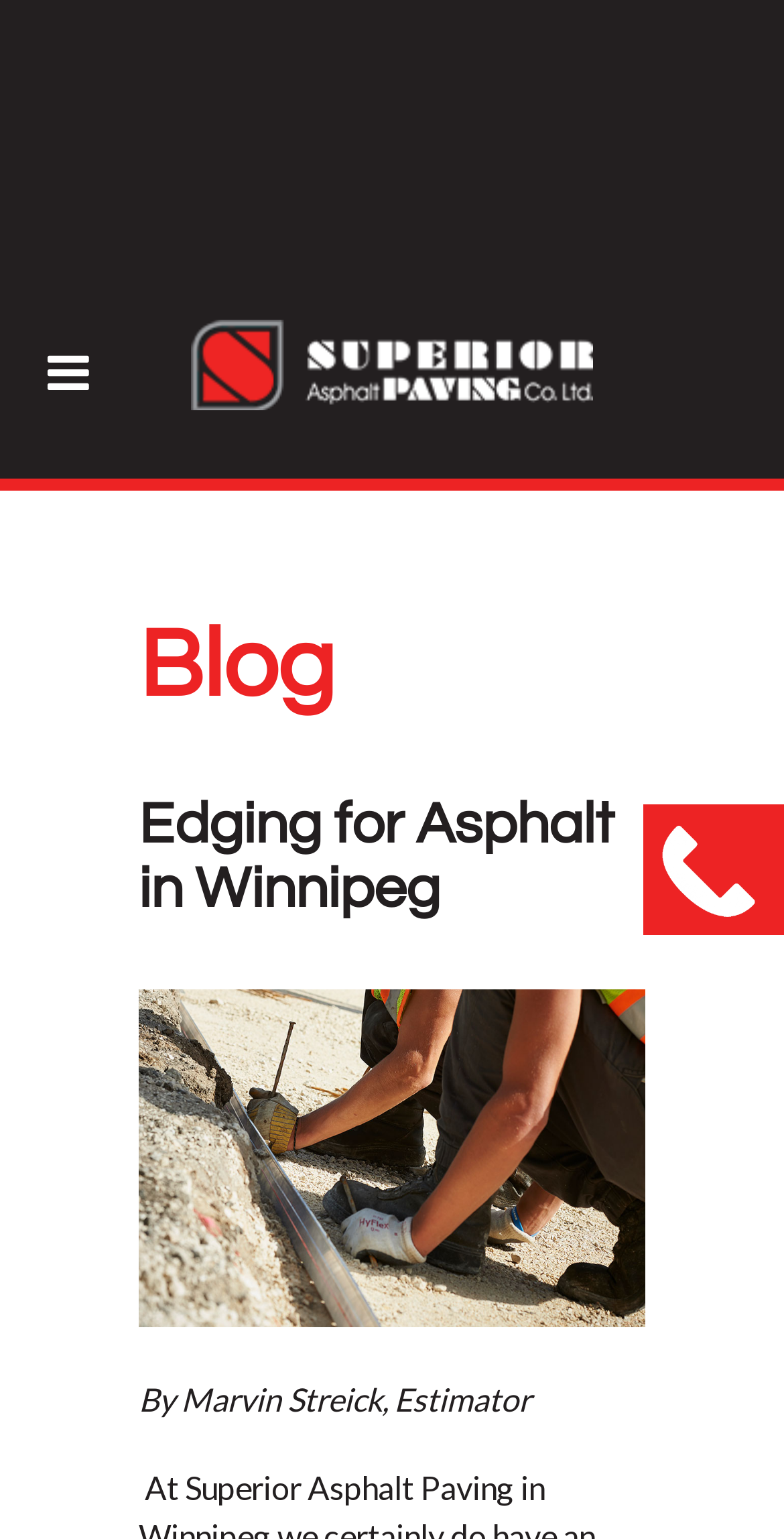Provide the bounding box coordinates of the HTML element this sentence describes: "chris".

None